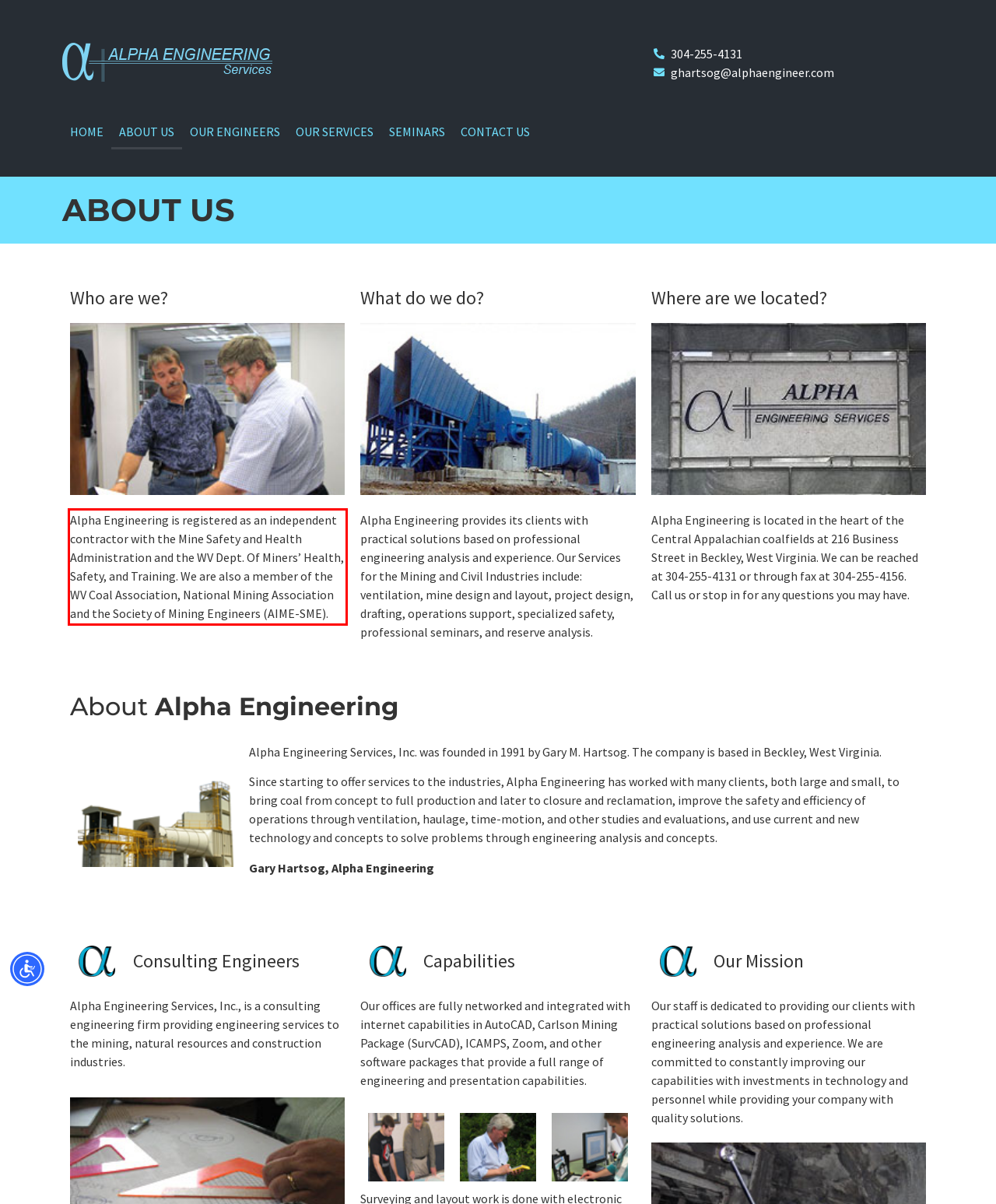Given a webpage screenshot, identify the text inside the red bounding box using OCR and extract it.

Alpha Engineering is registered as an independent contractor with the Mine Safety and Health Administration and the WV Dept. Of Miners’ Health, Safety, and Training. We are also a member of the WV Coal Association, National Mining Association and the Society of Mining Engineers (AIME-SME).